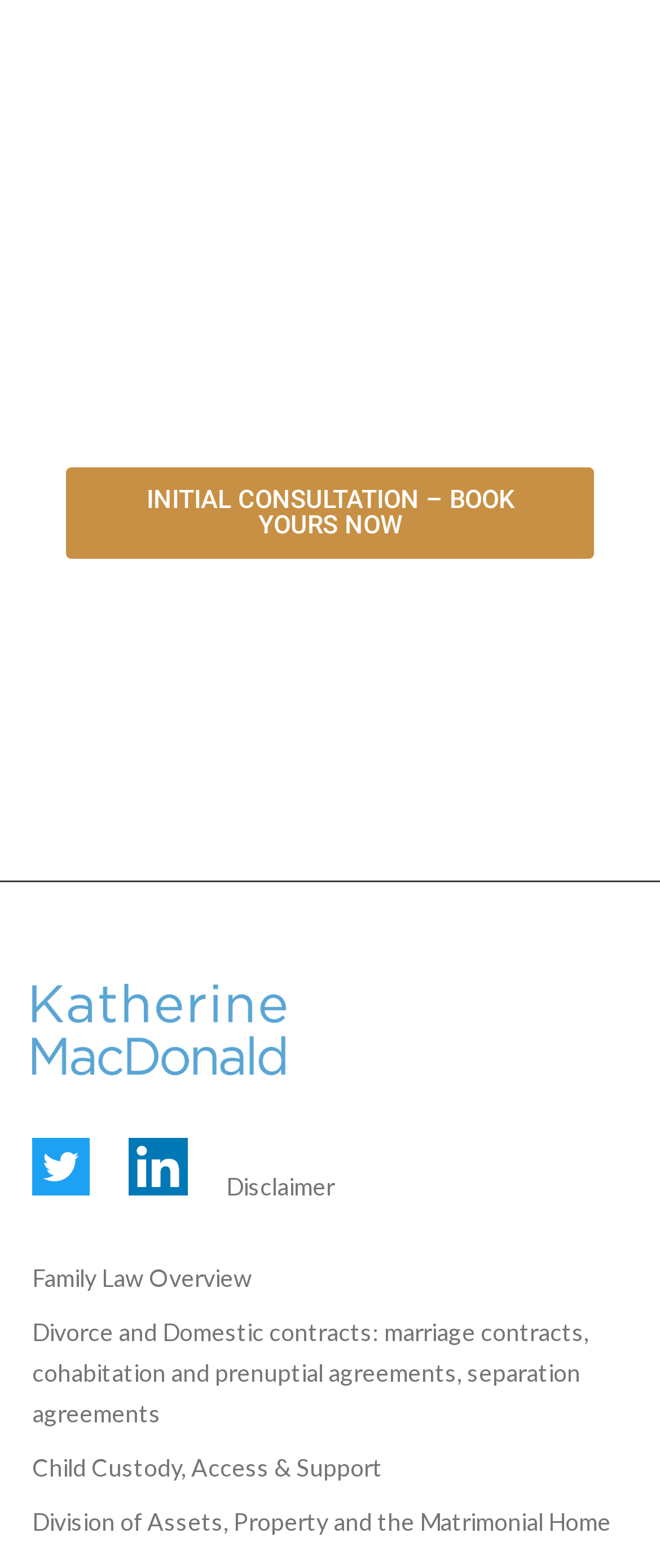Please identify the bounding box coordinates of the element on the webpage that should be clicked to follow this instruction: "Read about child custody, access and support". The bounding box coordinates should be given as four float numbers between 0 and 1, formatted as [left, top, right, bottom].

[0.049, 0.927, 0.579, 0.945]